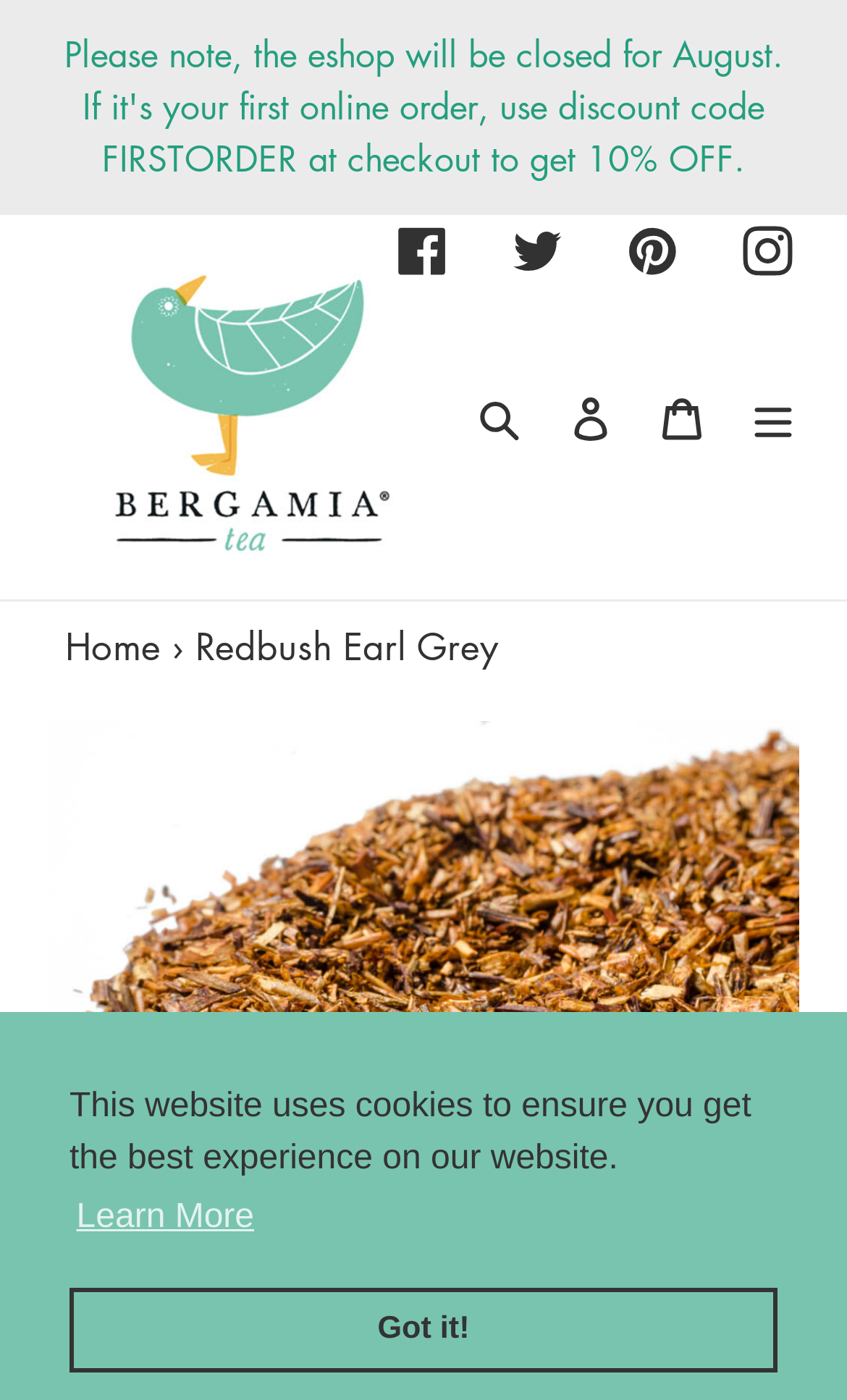Explain the features and main sections of the webpage comprehensively.

The webpage is about Redbush Earl Grey Tea, a herbal infusion with a refreshing citrusy taste, scented with Italian bergamot oil. At the top of the page, there is a notification about the website using cookies to ensure the best experience, with two buttons to "learn more about cookies" and "dismiss cookie message". 

Below the notification, there is a section with social media links to Facebook, Twitter, Pinterest, and Instagram, as well as a link to Bergamia Tea Ltd, accompanied by an image of the company's logo. 

To the right of the social media links, there are three buttons: "Search", "Log in", and "Cart". A "Menu" button is located at the far right. 

Further down the page, there is a navigation section with breadcrumbs, showing the current page as "Redbush Earl Grey" and a link to the "Home" page.